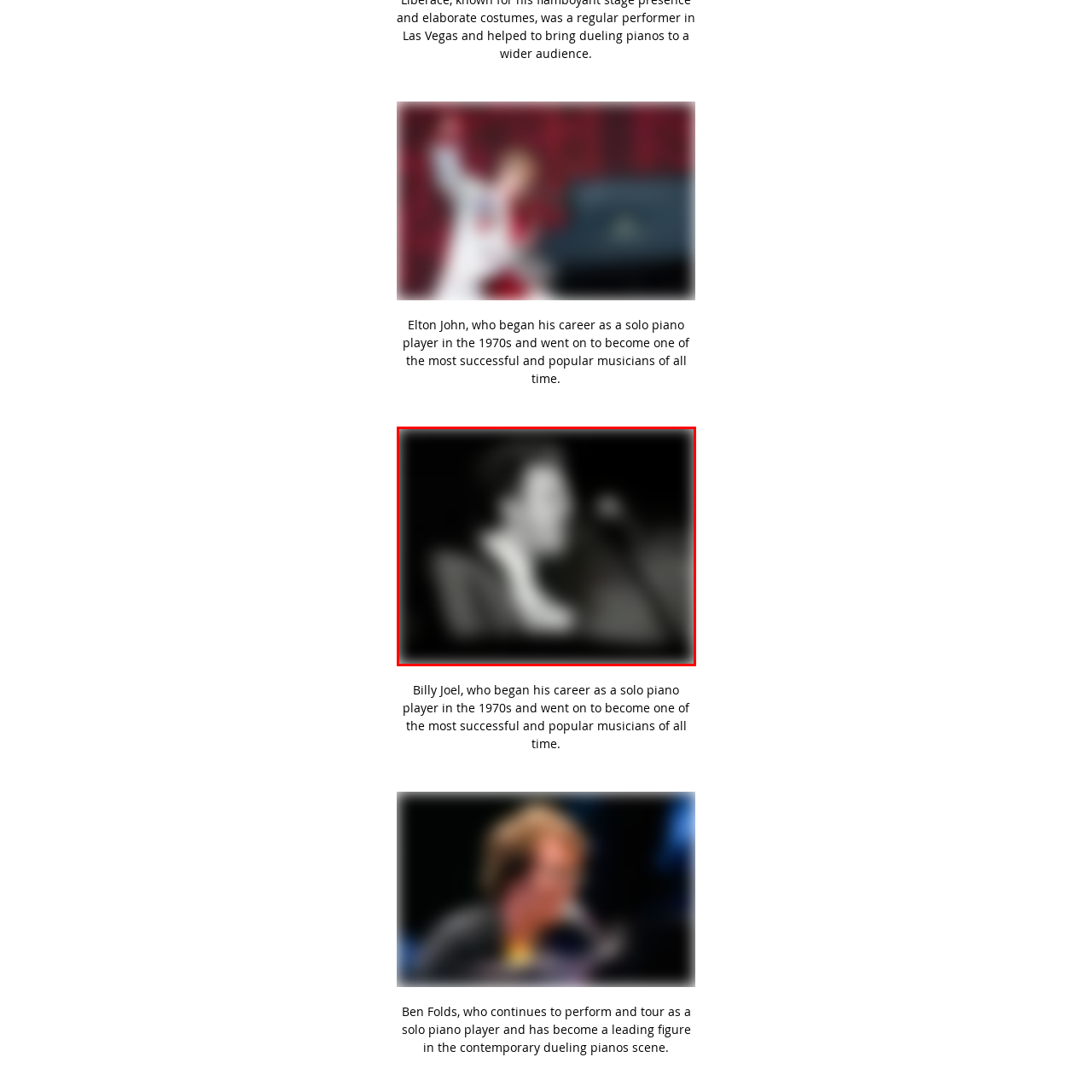Inspect the image bordered by the red bounding box and supply a comprehensive response to the upcoming question based on what you see in the image: Is the musician a pianist?

The caption describes the musician as a 'piano player from the 1970s to present', indicating that they are a pianist with a significant career in music.